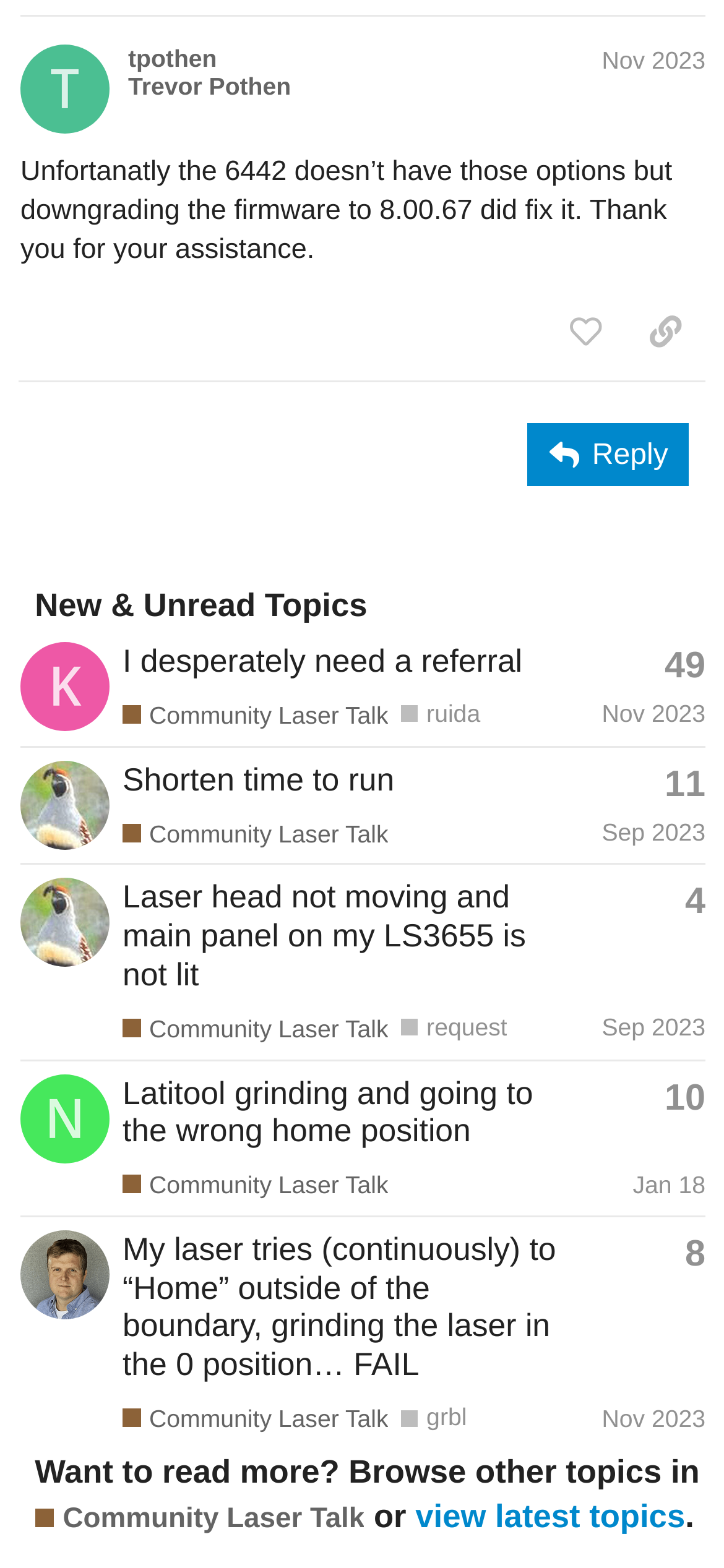Find and specify the bounding box coordinates that correspond to the clickable region for the instruction: "Like the post".

[0.753, 0.189, 0.864, 0.233]